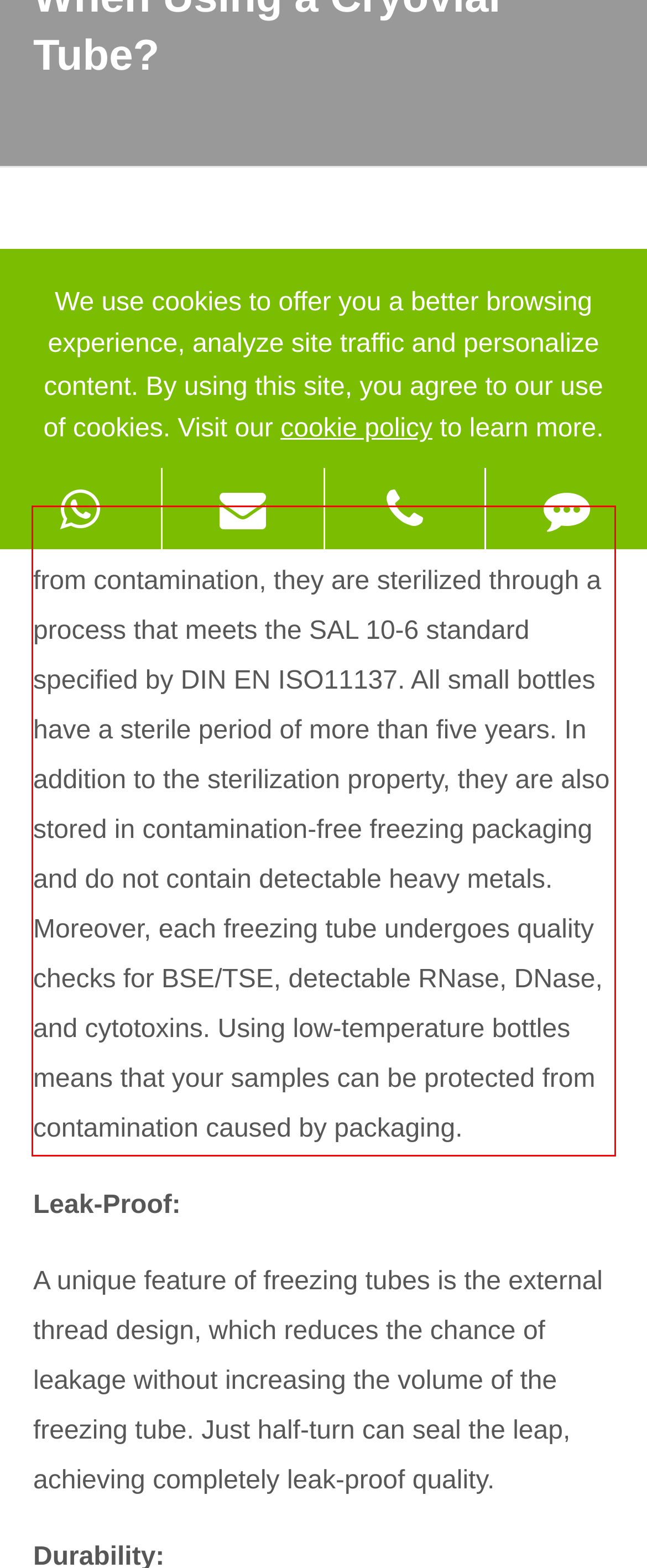Given a webpage screenshot with a red bounding box, perform OCR to read and deliver the text enclosed by the red bounding box.

In order to ensure that the freezing tubes are free from contamination, they are sterilized through a process that meets the SAL 10-6 standard specified by DIN EN ISO11137. All small bottles have a sterile period of more than five years. In addition to the sterilization property, they are also stored in contamination-free freezing packaging and do not contain detectable heavy metals. Moreover, each freezing tube undergoes quality checks for BSE/TSE, detectable RNase, DNase, and cytotoxins. Using low-temperature bottles means that your samples can be protected from contamination caused by packaging.